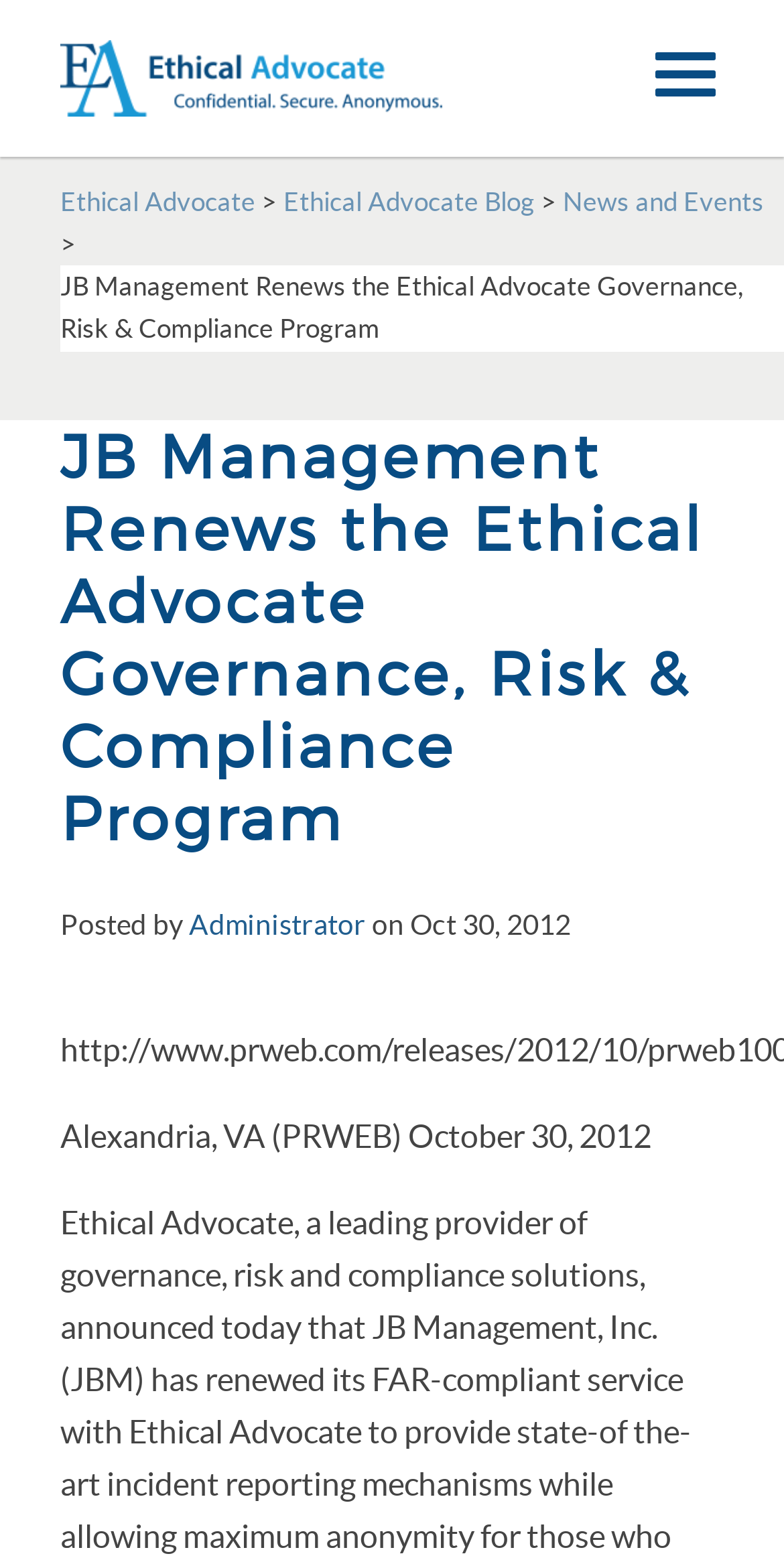Using the webpage screenshot, locate the HTML element that fits the following description and provide its bounding box: "Ethical Advocate".

[0.077, 0.12, 0.326, 0.139]